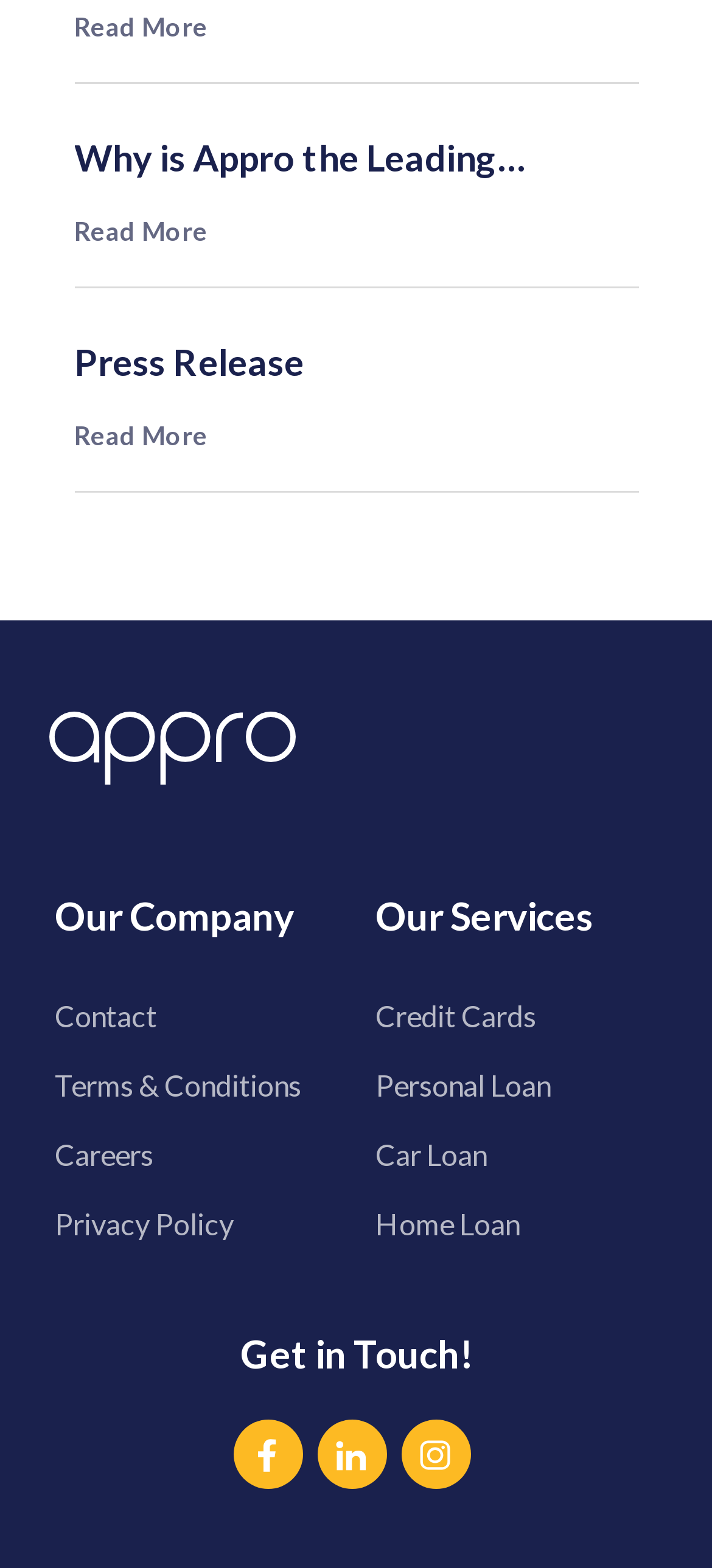Locate the bounding box coordinates of the area where you should click to accomplish the instruction: "Read more about why Appro is the leading aggregator".

[0.104, 0.007, 0.291, 0.027]